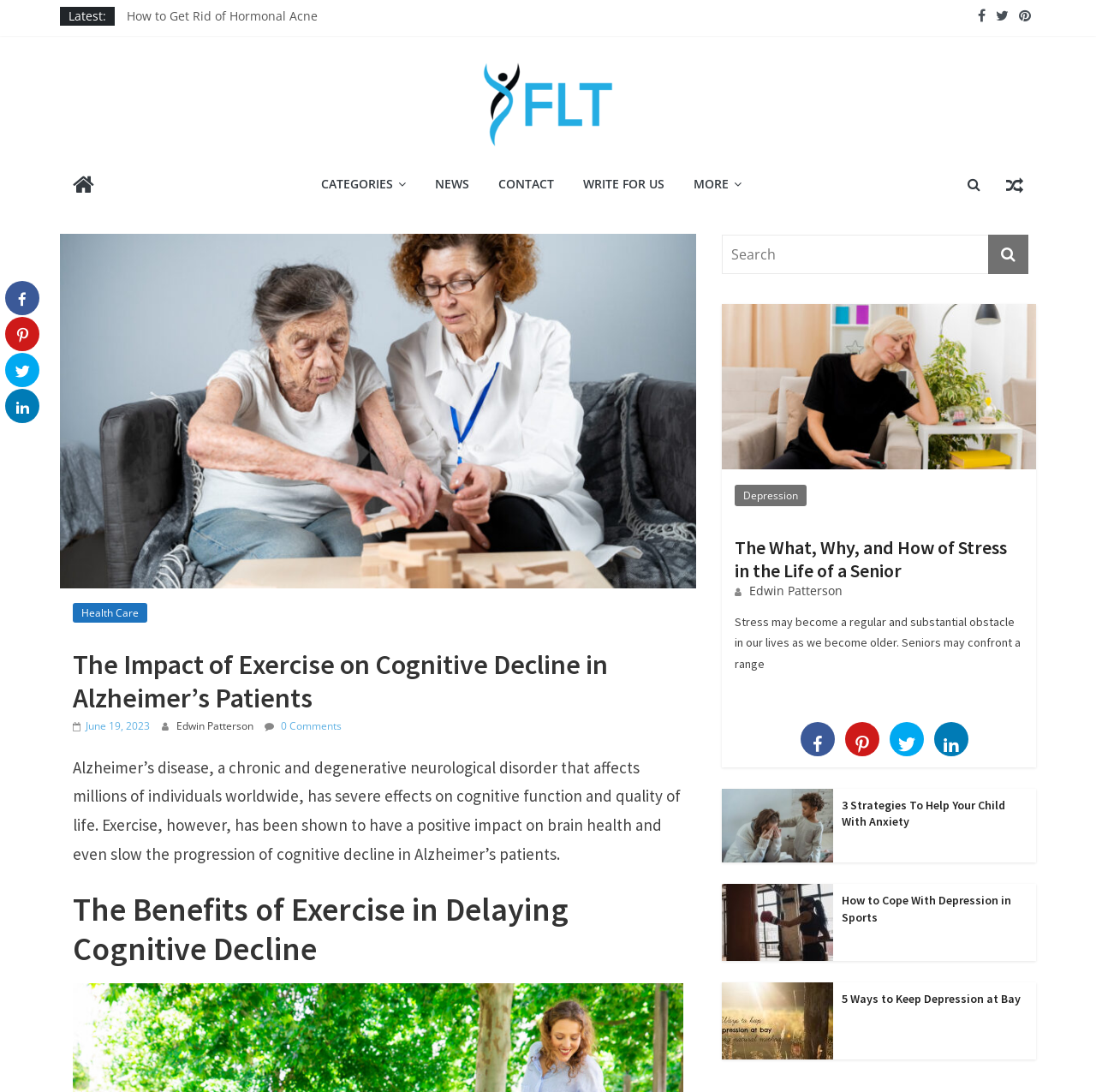Answer this question using a single word or a brief phrase:
How many comments does the article have?

0